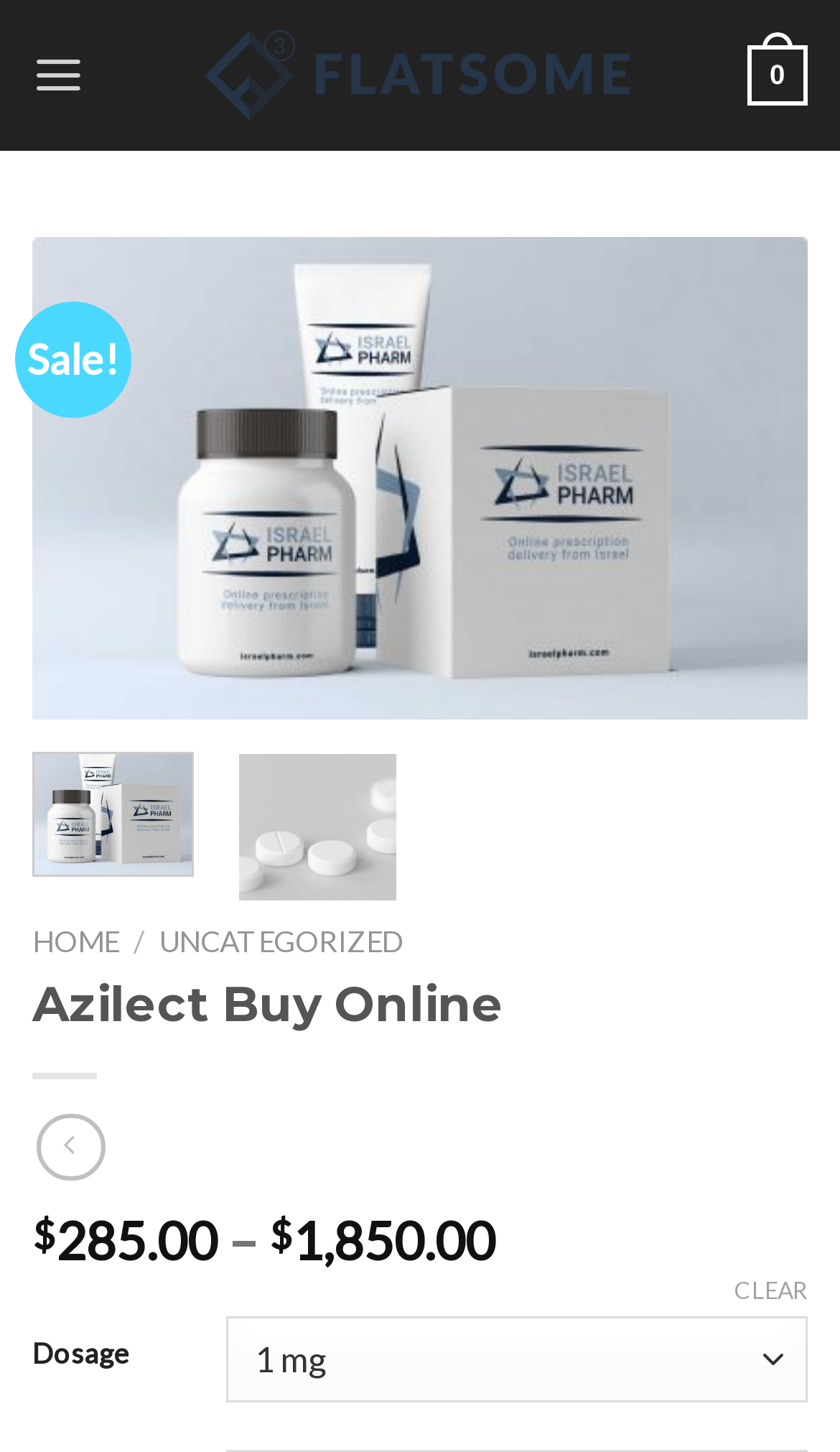Identify and provide the text of the main header on the webpage.

Azilect Buy Online